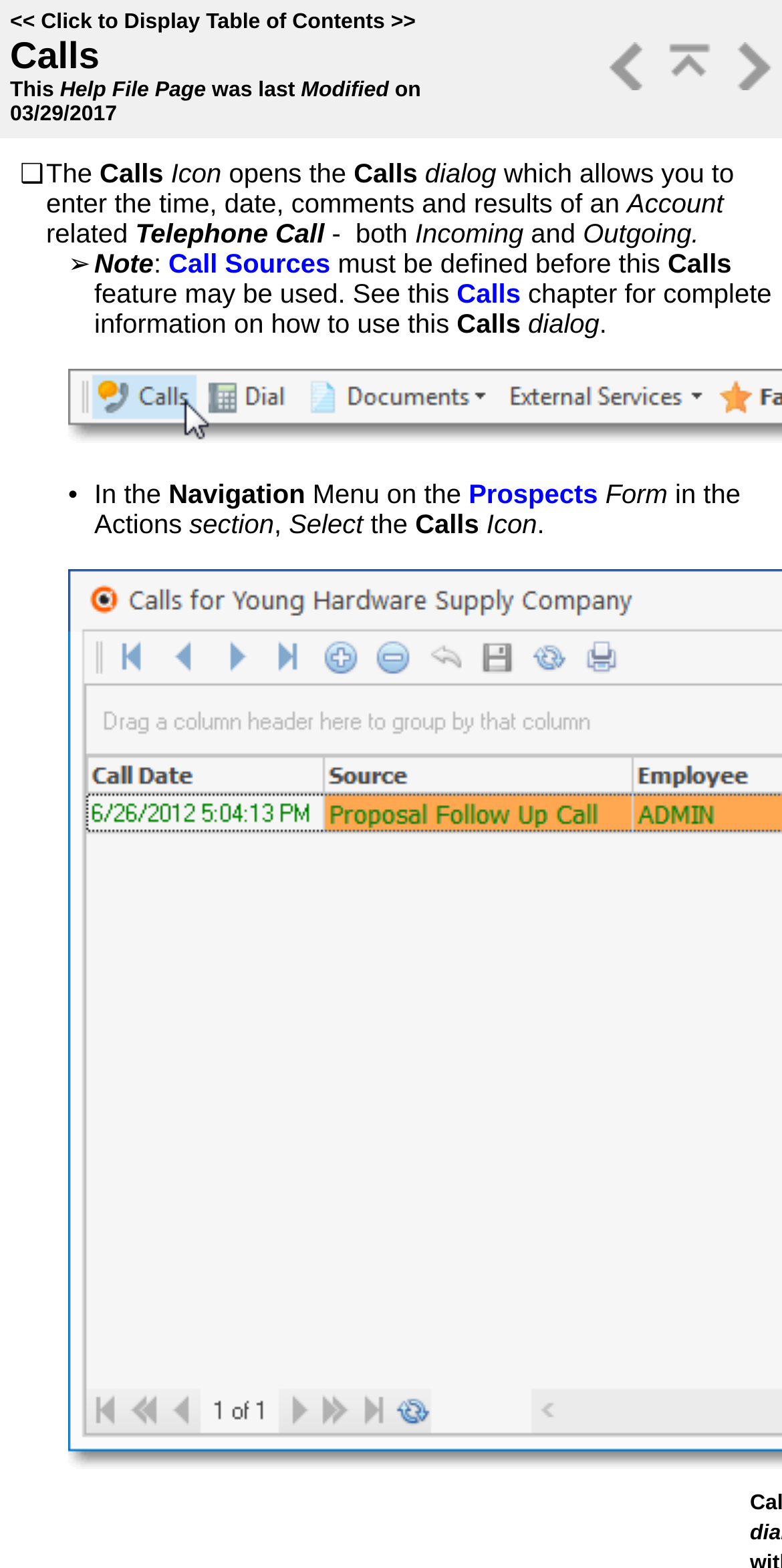What is the purpose of the Calls Icon?
Based on the image, give a concise answer in the form of a single word or short phrase.

To enter call details